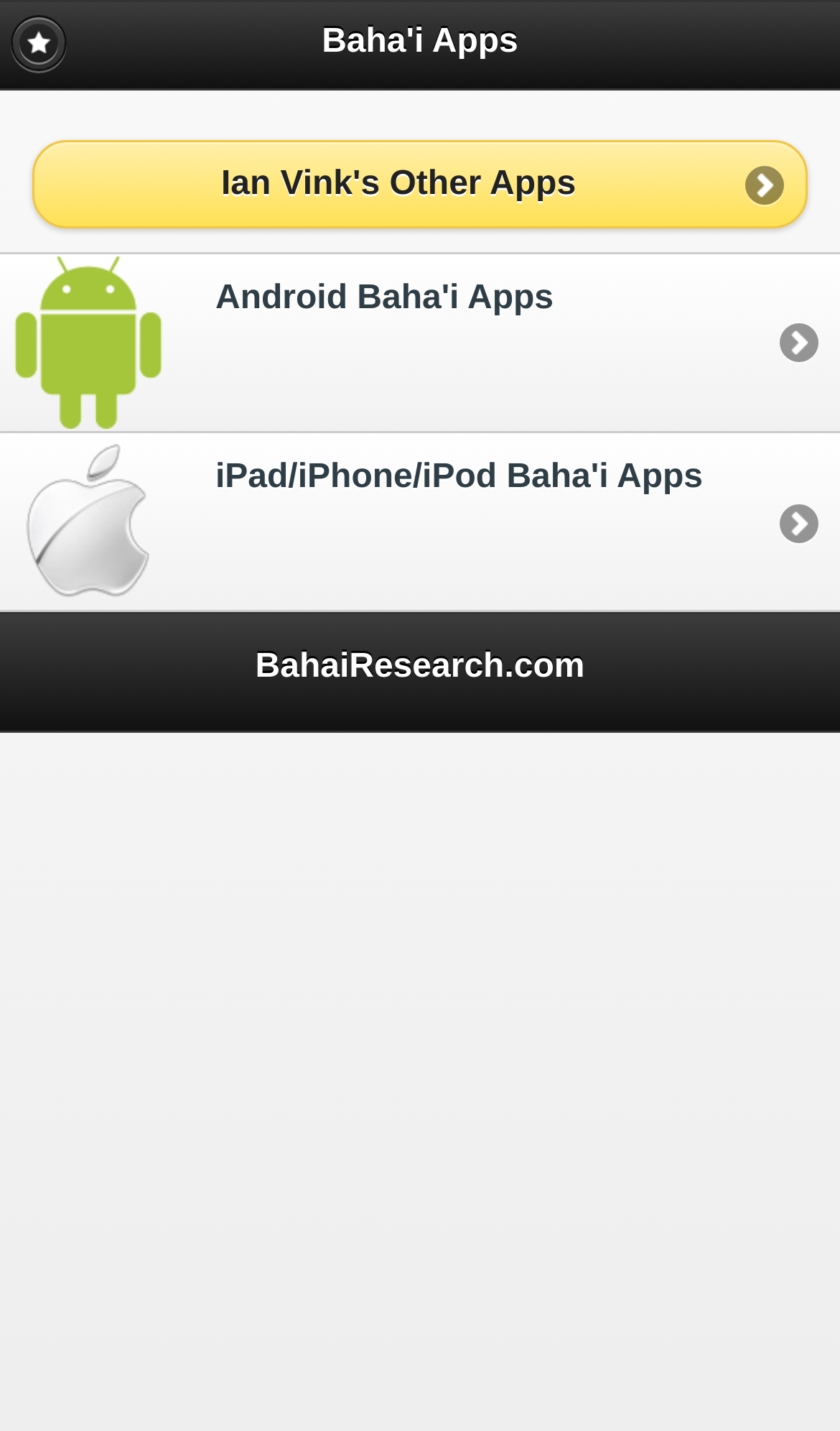Respond to the question below with a single word or phrase:
How many links are on the webpage?

4